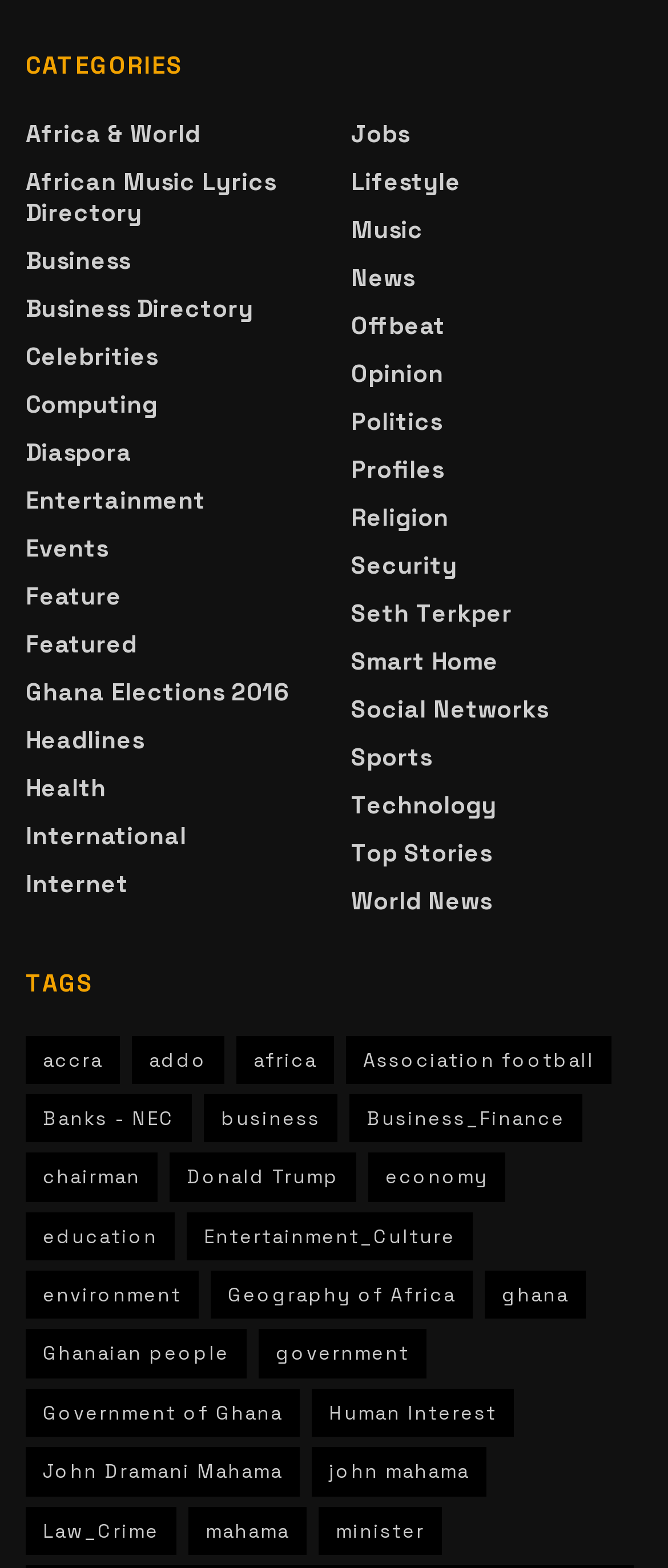What is the most popular tag?
Identify the answer in the screenshot and reply with a single word or phrase.

ghana